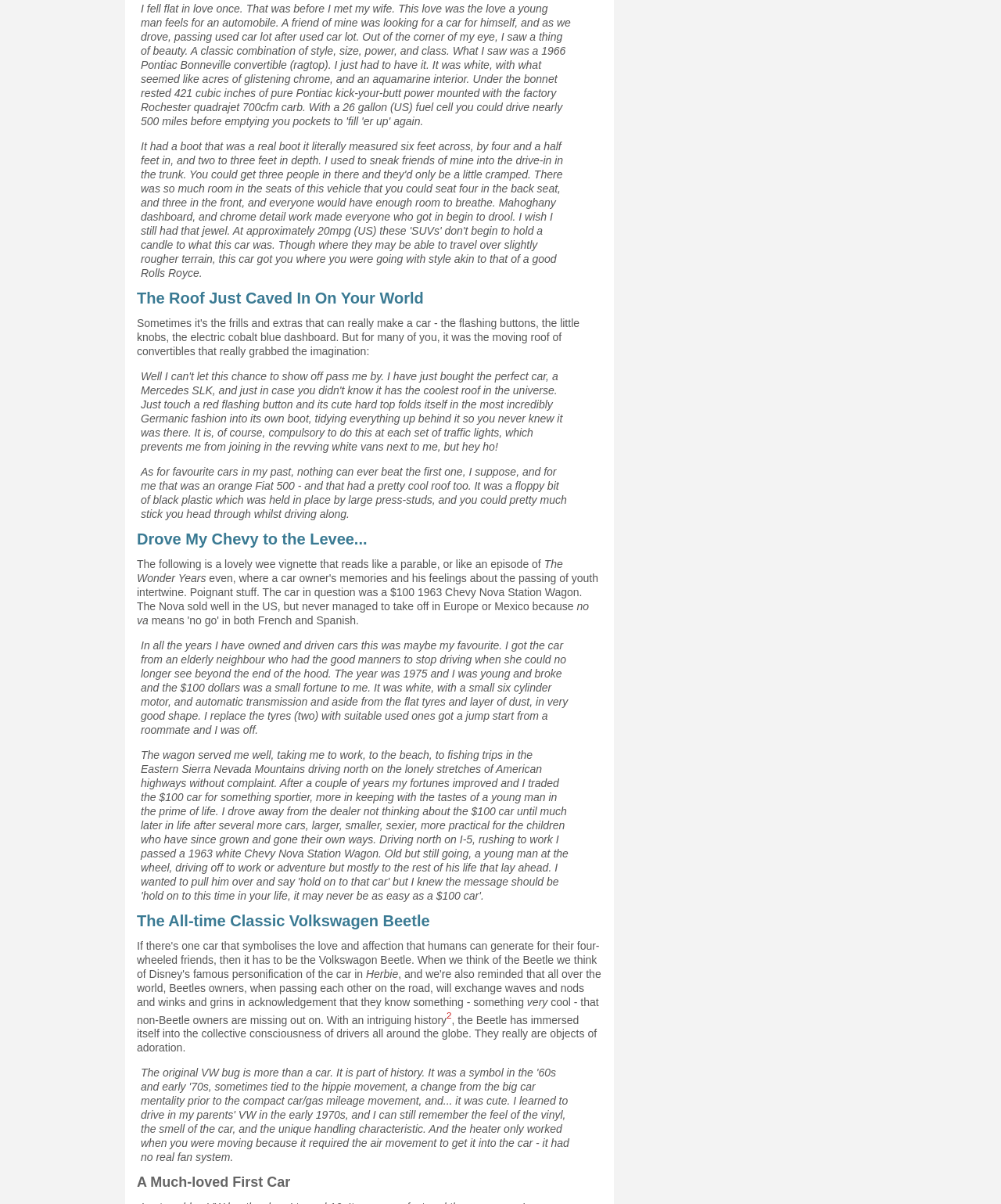How many conversations are there about this entry?
Answer the question with detailed information derived from the image.

The link '50 More Conversations |' suggests that there are more than 50 conversations about this entry, but the exact number is not specified.